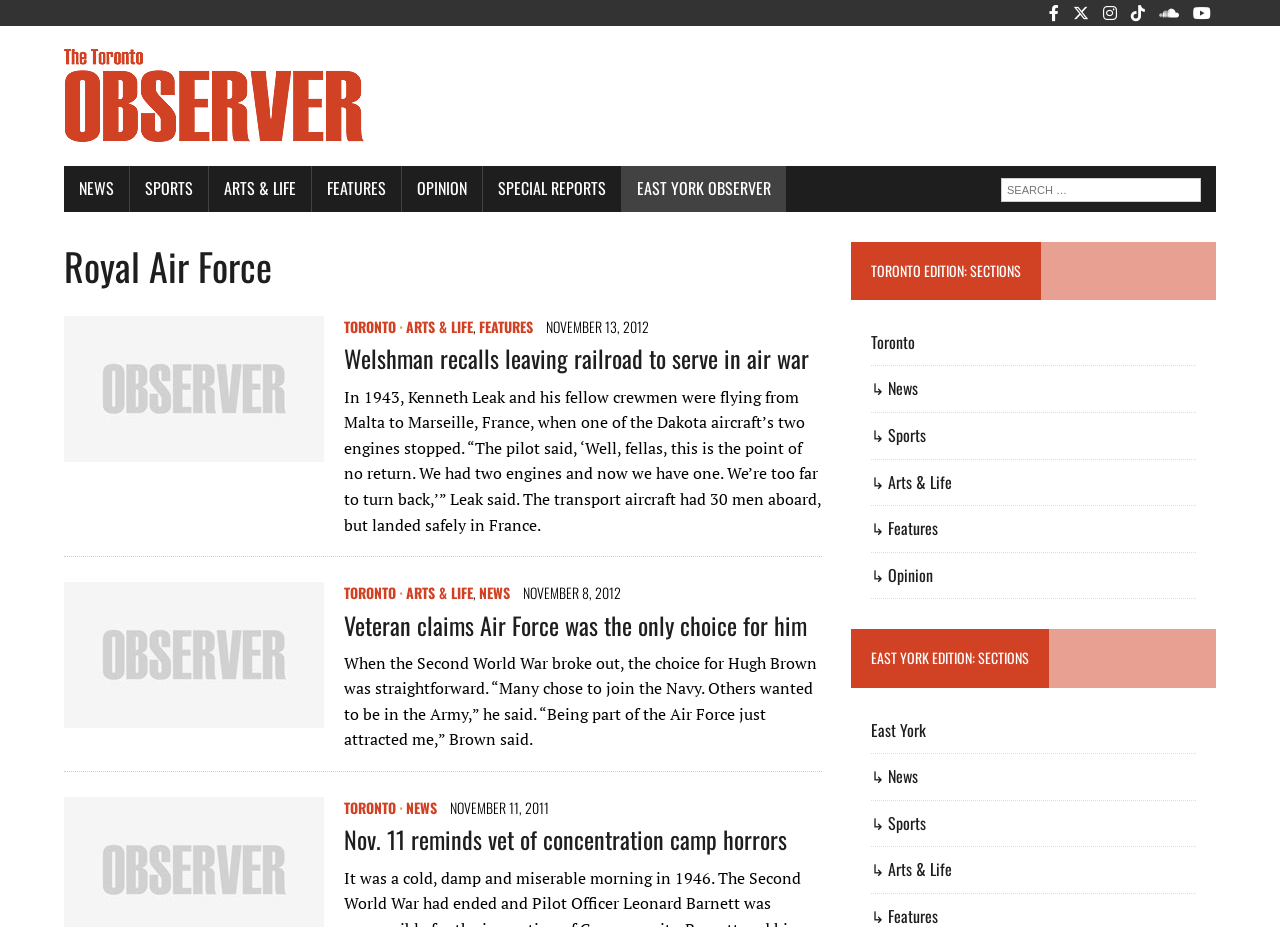Illustrate the webpage's structure and main components comprehensively.

The webpage is about the Royal Air Force Archives, presented by The Toronto Observer. At the top, there are social media links to Facebook, Twitter, Instagram, TikTok, SoundCloud, and YouTube. Below these links, there is a large header with the title "The Toronto Observer" and an image of the same. 

On the left side, there are navigation links to different sections, including NEWS, SPORTS, ARTS & LIFE, FEATURES, OPINION, and SPECIAL REPORTS. There is also a search bar at the top right corner.

The main content of the webpage is divided into three sections, each containing a news article. The first article is about a Welshman who recalls leaving the railroad to serve in the air war. The second article is about a veteran who claims the Air Force was the only choice for him. The third article is about a veteran who remembers the horrors of a concentration camp on November 11.

Each article has a heading, a brief summary, and a link to read more. There are also images accompanying each article, although they are labeled as "No Image". The articles are separated by horizontal lines.

At the bottom of the page, there are two sections: TORONTO EDITION: SECTIONS and EAST YORK EDITION: SECTIONS. Each section has links to different categories, including News, Sports, Arts & Life, Features, and Opinion.